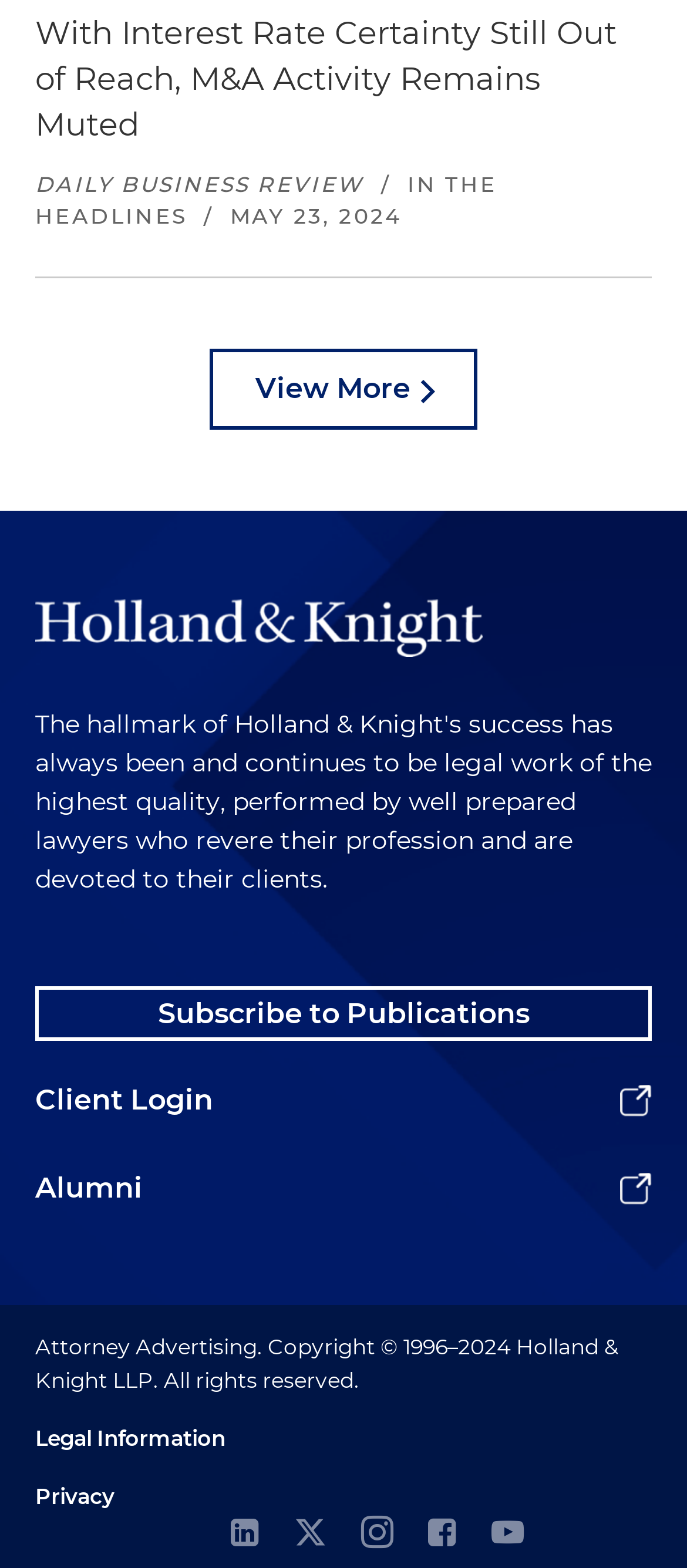Pinpoint the bounding box coordinates of the clickable area needed to execute the instruction: "Visit alumni page". The coordinates should be specified as four float numbers between 0 and 1, i.e., [left, top, right, bottom].

[0.051, 0.741, 0.949, 0.776]